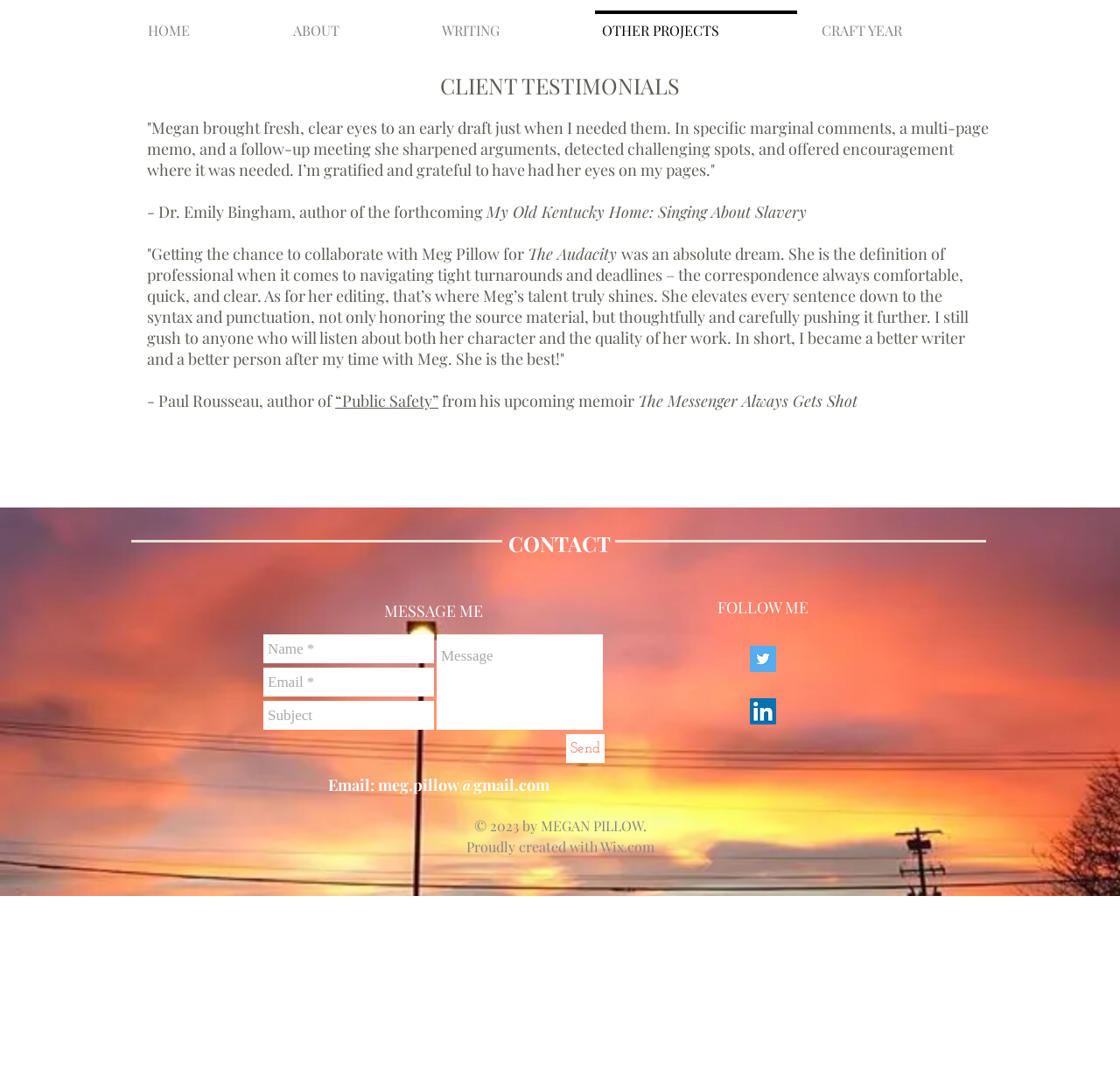What is the email address to contact Meg Pillow?
Use the information from the screenshot to give a comprehensive response to the question.

The email address is mentioned in the CONTACT section of the webpage, under the MESSAGE ME heading.